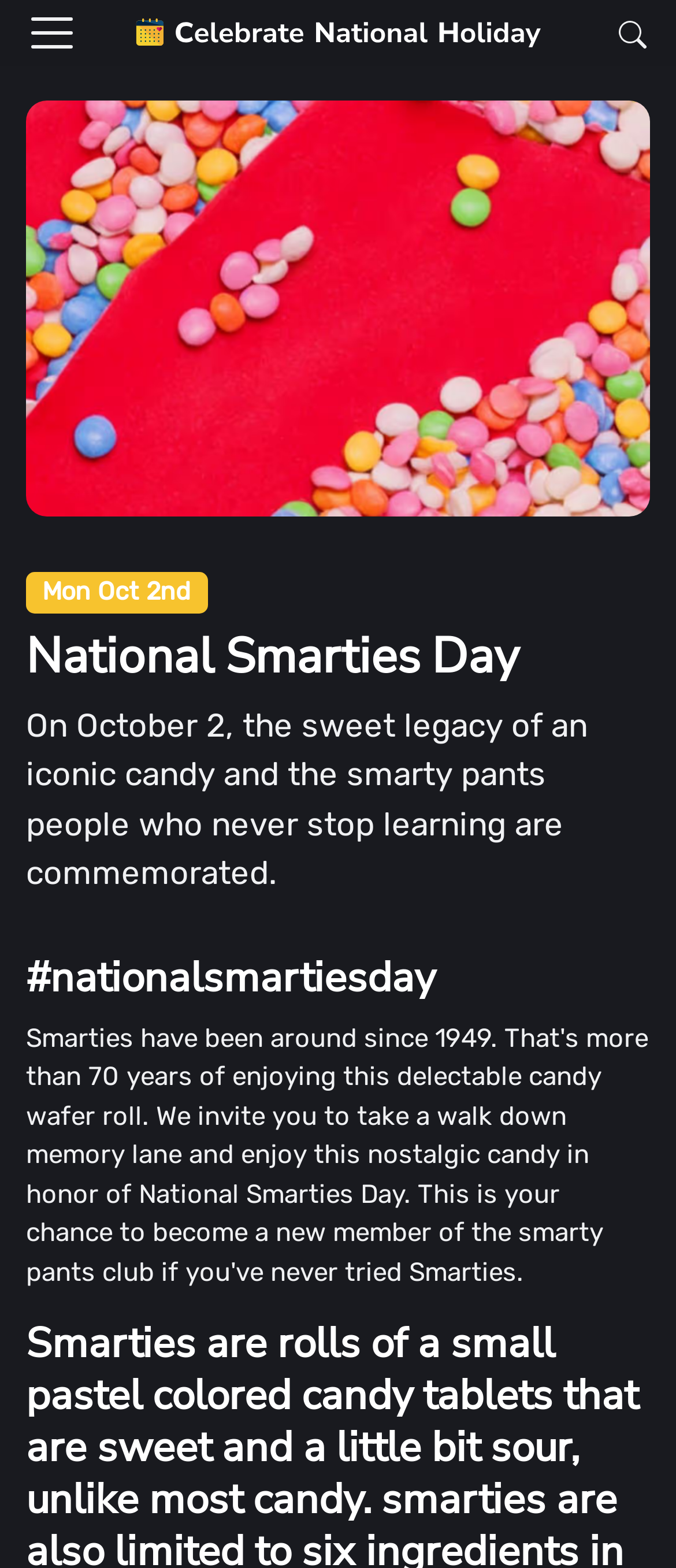Respond to the question below with a single word or phrase:
What is the hashtag for National Smarties Day?

#nationalsmartiesday